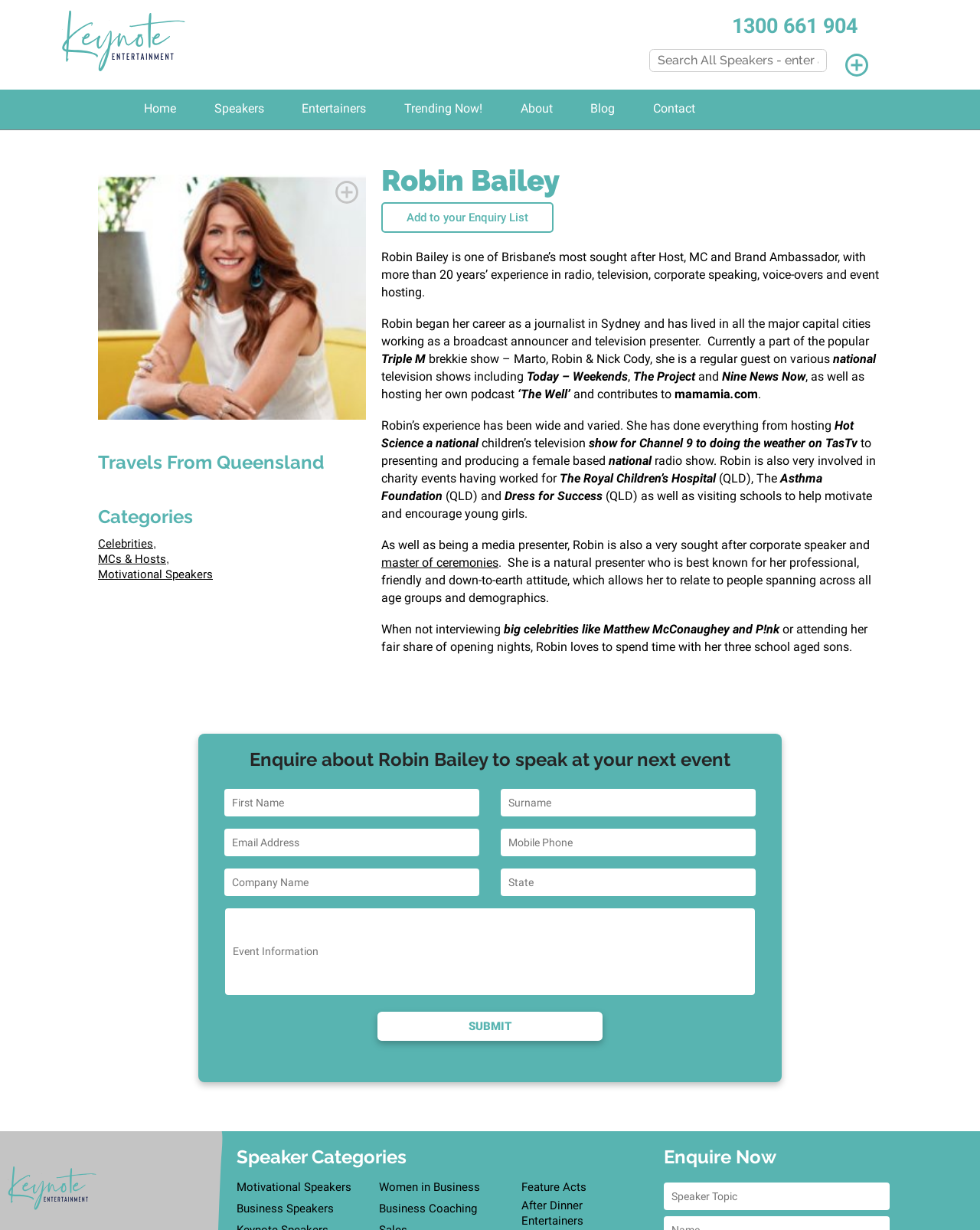Please identify the bounding box coordinates of the element that needs to be clicked to execute the following command: "Search for a speaker". Provide the bounding box using four float numbers between 0 and 1, formatted as [left, top, right, bottom].

[0.662, 0.04, 0.844, 0.059]